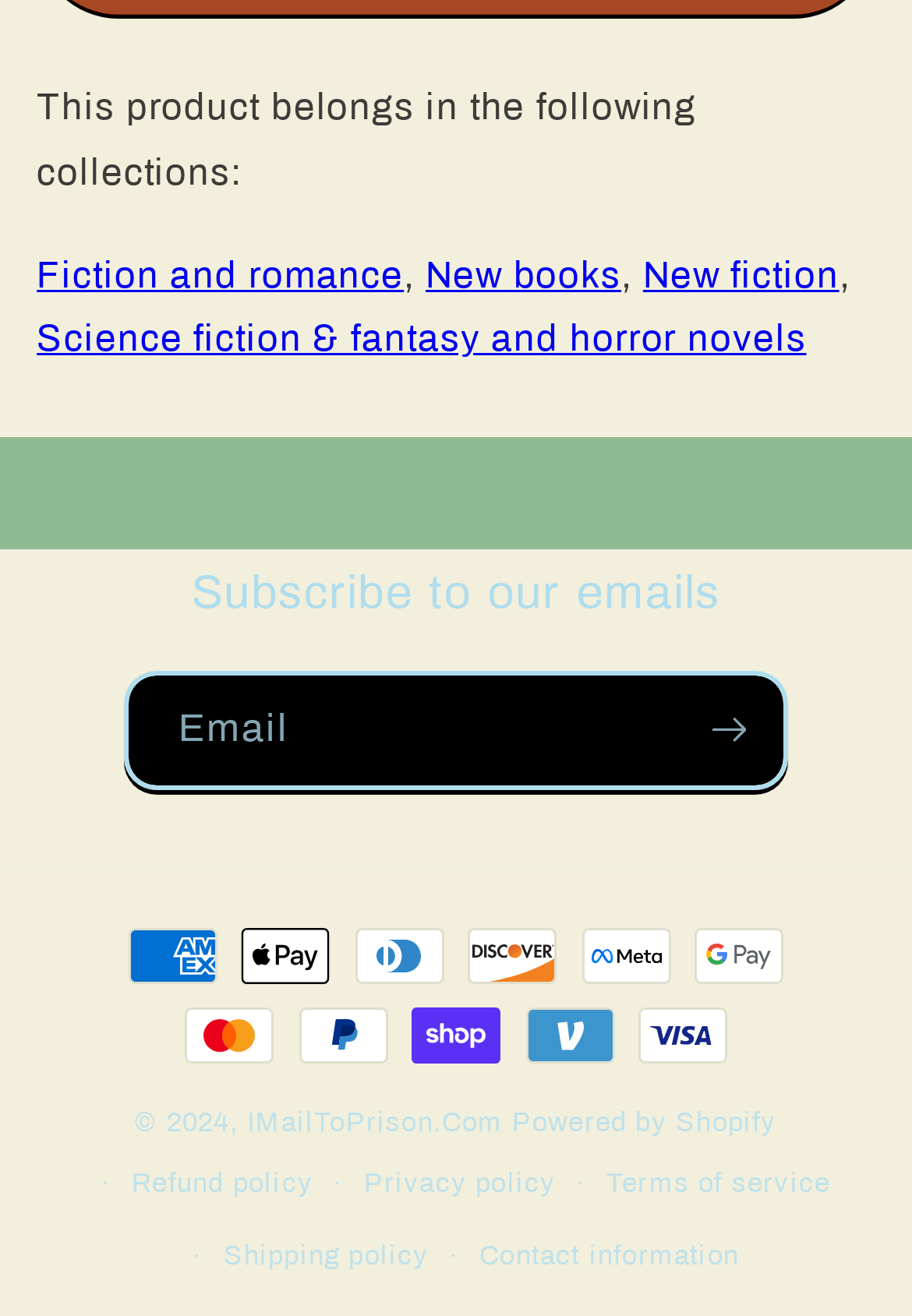Respond with a single word or phrase to the following question: What is the category of the product?

Fiction and romance